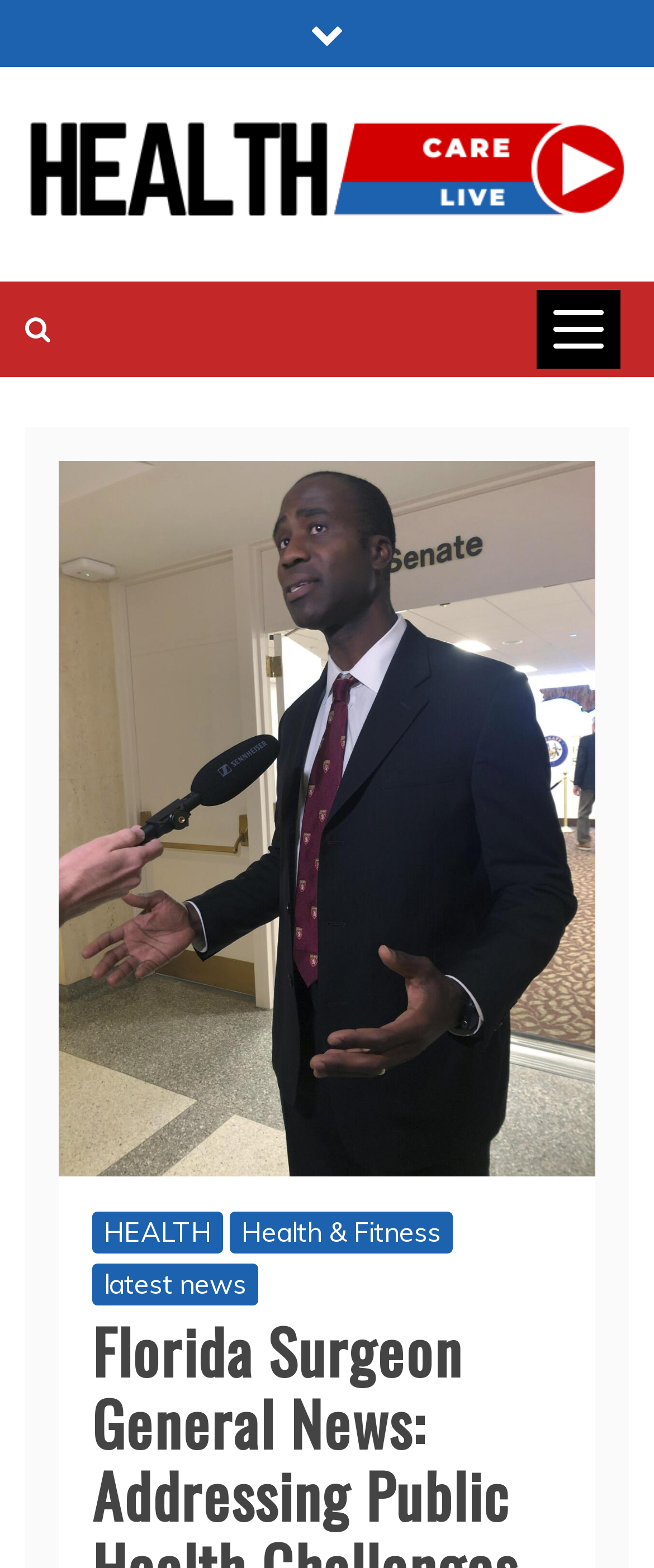Determine the main headline of the webpage and provide its text.

Florida Surgeon General News: Addressing Public Health Challenges and Shaping the Future of Healthcare